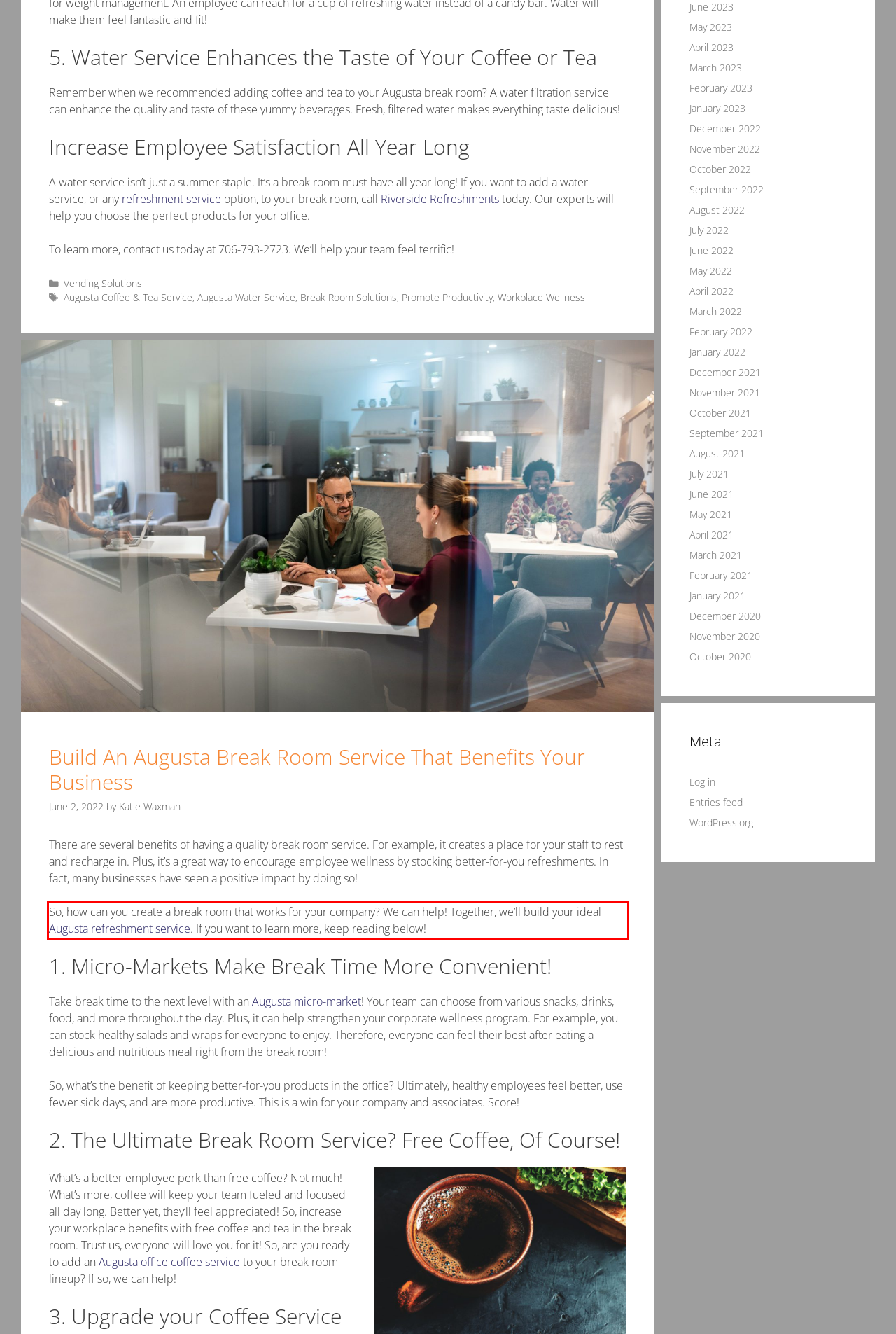Using the provided webpage screenshot, identify and read the text within the red rectangle bounding box.

So, how can you create a break room that works for your company? We can help! Together, we’ll build your ideal Augusta refreshment service. If you want to learn more, keep reading below!